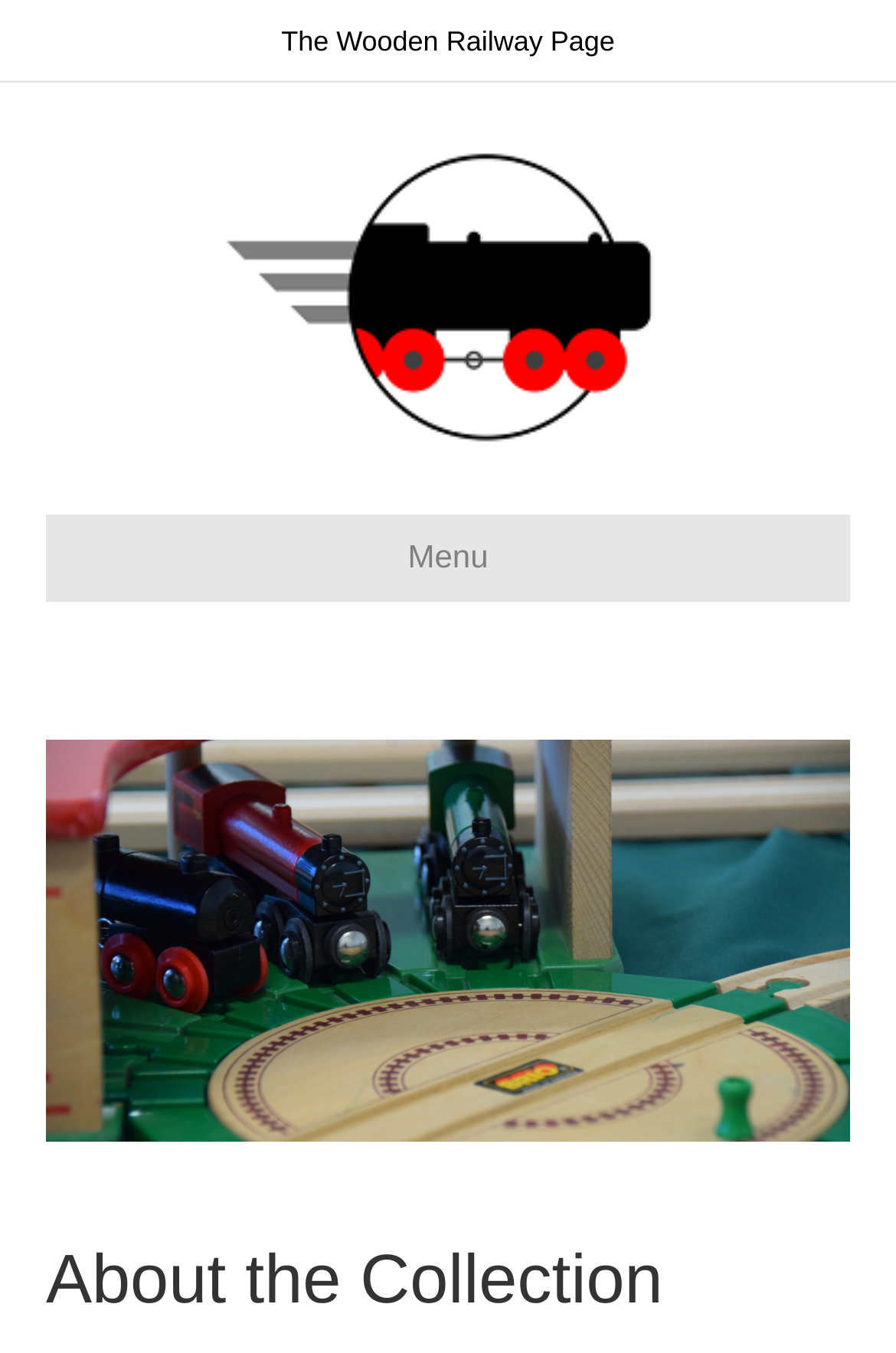Answer the question using only one word or a concise phrase: How many images are on the page?

2